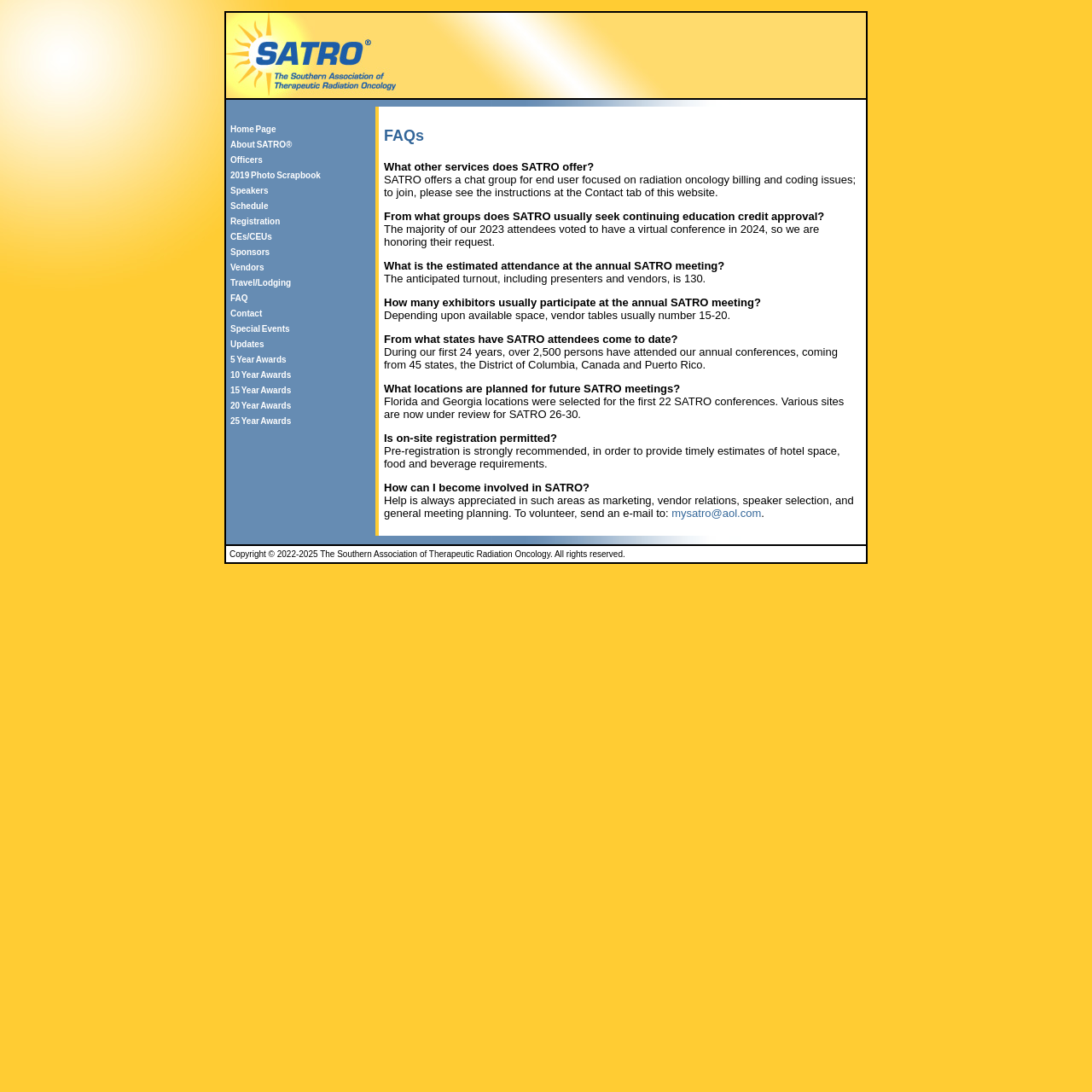Elaborate on the information and visuals displayed on the webpage.

The webpage is about the Southern Association of Therapeutic Radiation Oncology (SATRO). At the top, there is a logo image, followed by a navigation menu with 17 links, including "Home Page", "About SATRO", "Officers", "2019 Photo Scrapbook", and others. 

Below the navigation menu, there is a section with three images, two of which are small and located at the top-left and top-right corners, while the third is larger and spans the entire width of the section. 

The main content of the webpage is divided into two columns. The left column contains a list of FAQs (Frequently Asked Questions) with questions and answers about SATRO, including information about the organization's services, conference attendance, exhibitors, and volunteer opportunities. The right column is empty, except for a small amount of whitespace.

At the bottom of the webpage, there is a copyright notice stating that the content is owned by SATRO and is protected by copyright from 2022 to 2025.